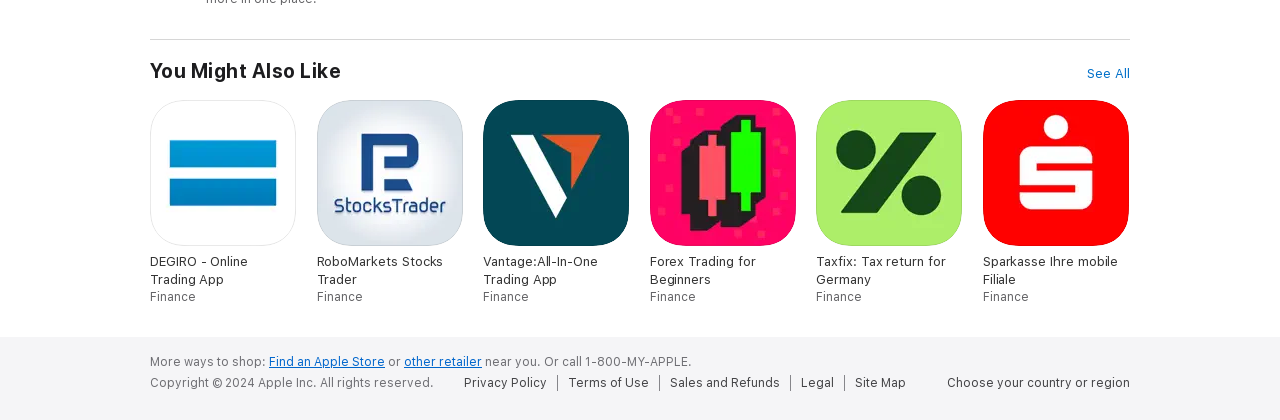Specify the bounding box coordinates of the element's region that should be clicked to achieve the following instruction: "View Privacy Policy". The bounding box coordinates consist of four float numbers between 0 and 1, in the format [left, top, right, bottom].

[0.362, 0.893, 0.435, 0.931]